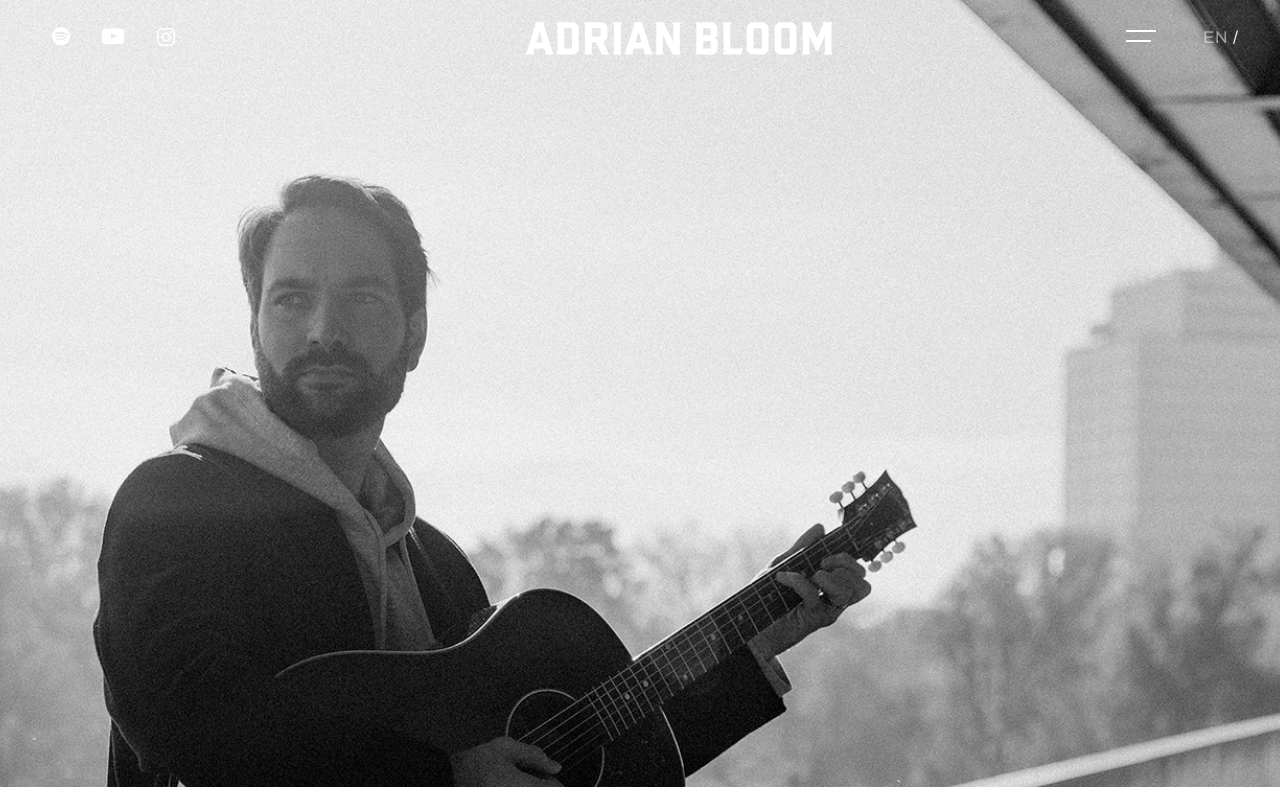Given the element description, predict the bounding box coordinates in the format (top-left x, top-left y, bottom-right x, bottom-right y). Make sure all values are between 0 and 1. Here is the element description: title="instagram"

[0.121, 0.032, 0.138, 0.06]